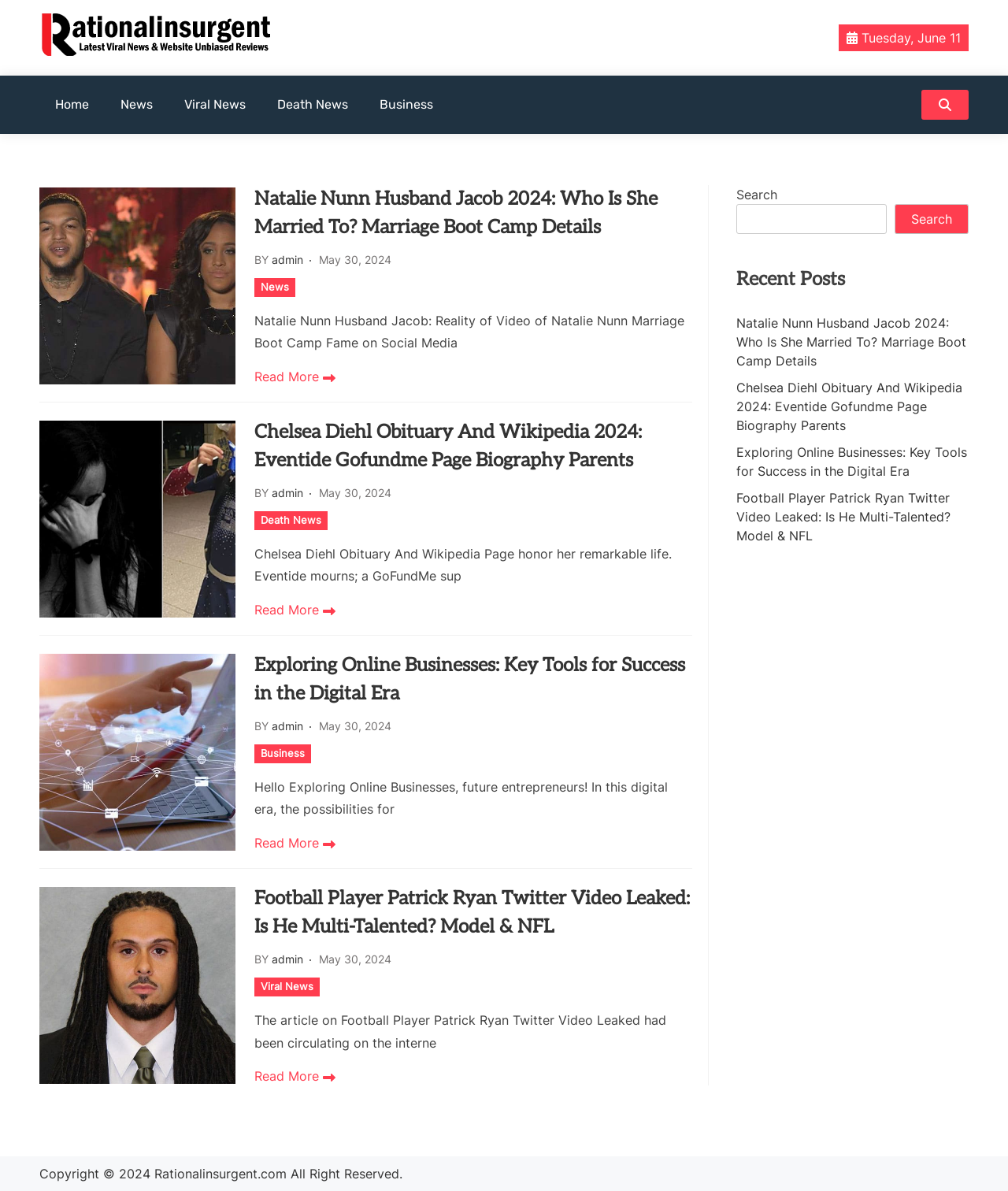Write an elaborate caption that captures the essence of the webpage.

The webpage is a news and review website with a header section at the top, featuring a logo and a heading "Rationalinsurgent" on the left, and a date "Tuesday, June 11" on the right. Below the header, there is a navigation menu with links to "Home", "News", "Viral News", "Death News", and "Business". 

The main content area is divided into four sections, each containing an article with a heading, a "BY" label, an author's name, a date, and a brief summary. The articles are arranged vertically, with the first article starting from the top left, followed by the second article below it, and so on. Each article has a "Read More" link at the bottom.

On the right side of the page, there is a complementary section with a search bar at the top, followed by a "Recent Posts" heading and a list of links to recent articles.

At the bottom of the page, there is a footer section with a copyright notice, a link to the website's domain, and an "All Right Reserved" label.

There are no images on the page, except for the logo in the header section and a search icon in the search bar. The overall layout is organized and easy to navigate, with clear headings and concise text.